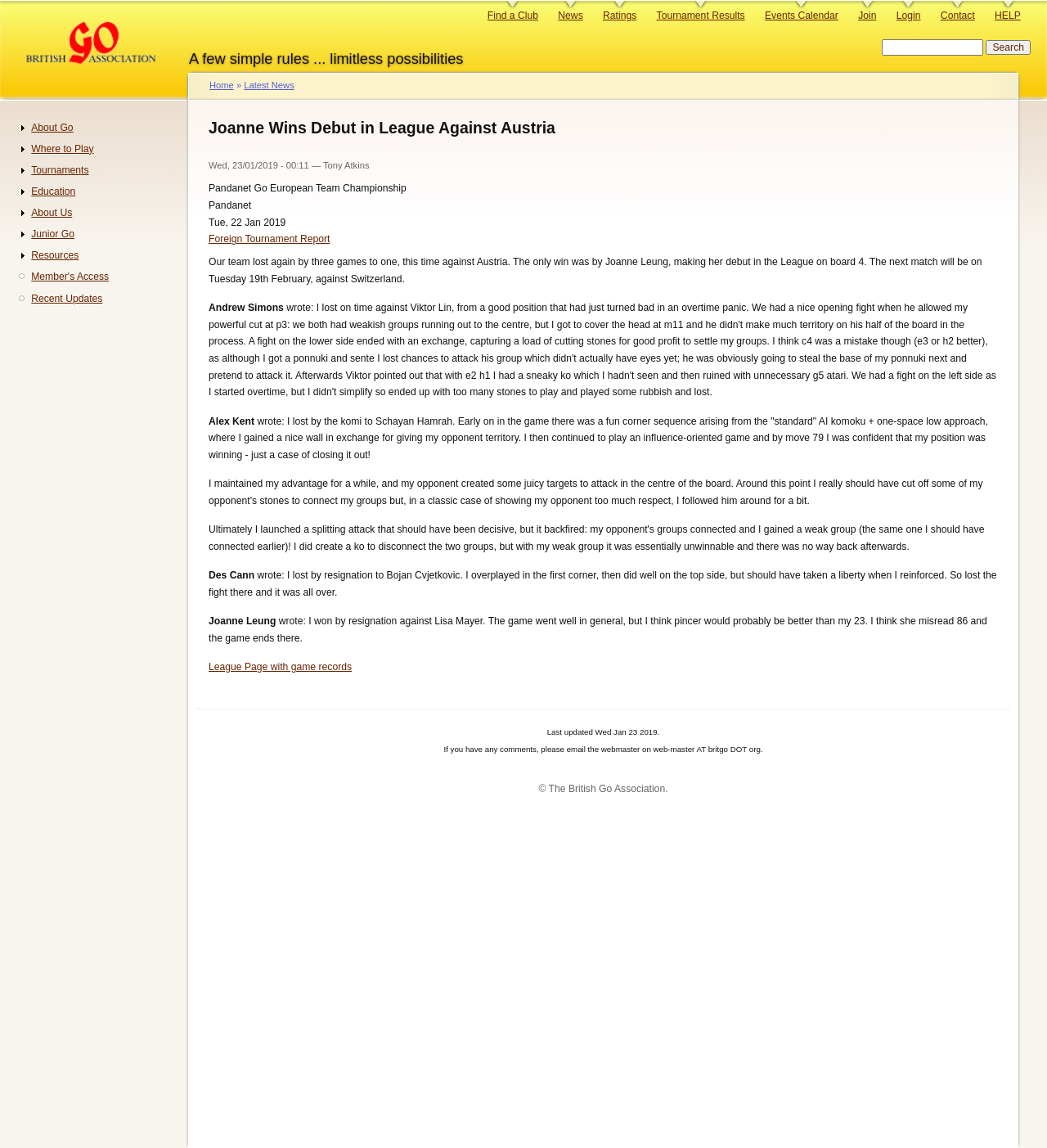Identify the bounding box coordinates of the HTML element based on this description: "League Page with game records".

[0.199, 0.576, 0.336, 0.586]